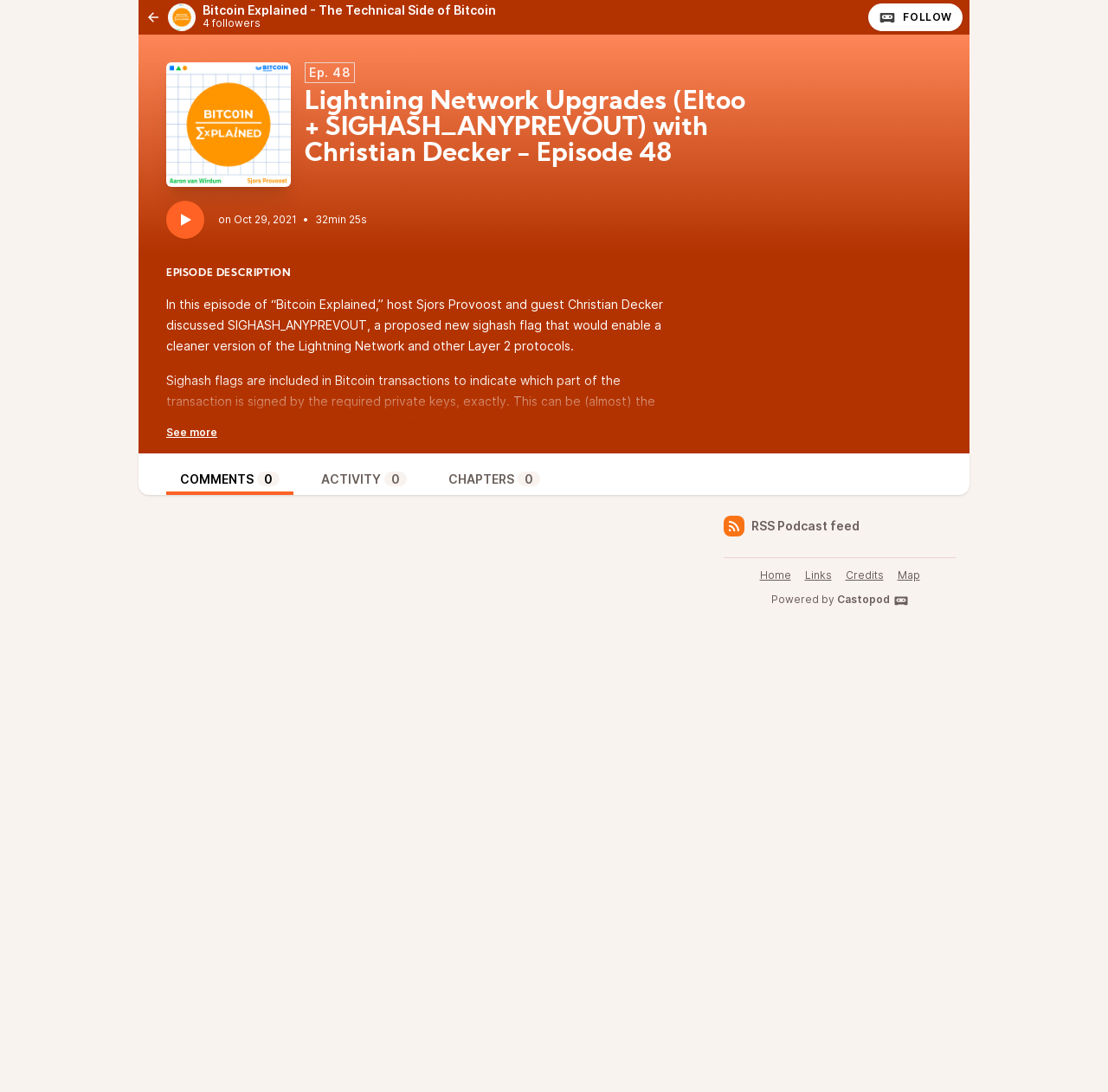What is the topic of discussion in this podcast episode?
Craft a detailed and extensive response to the question.

I found the topic of discussion by reading the episode description which mentions 'SIGHASH_ANYPREVOUT, a proposed new sighash flag that would enable a cleaner version of the Lightning Network'.